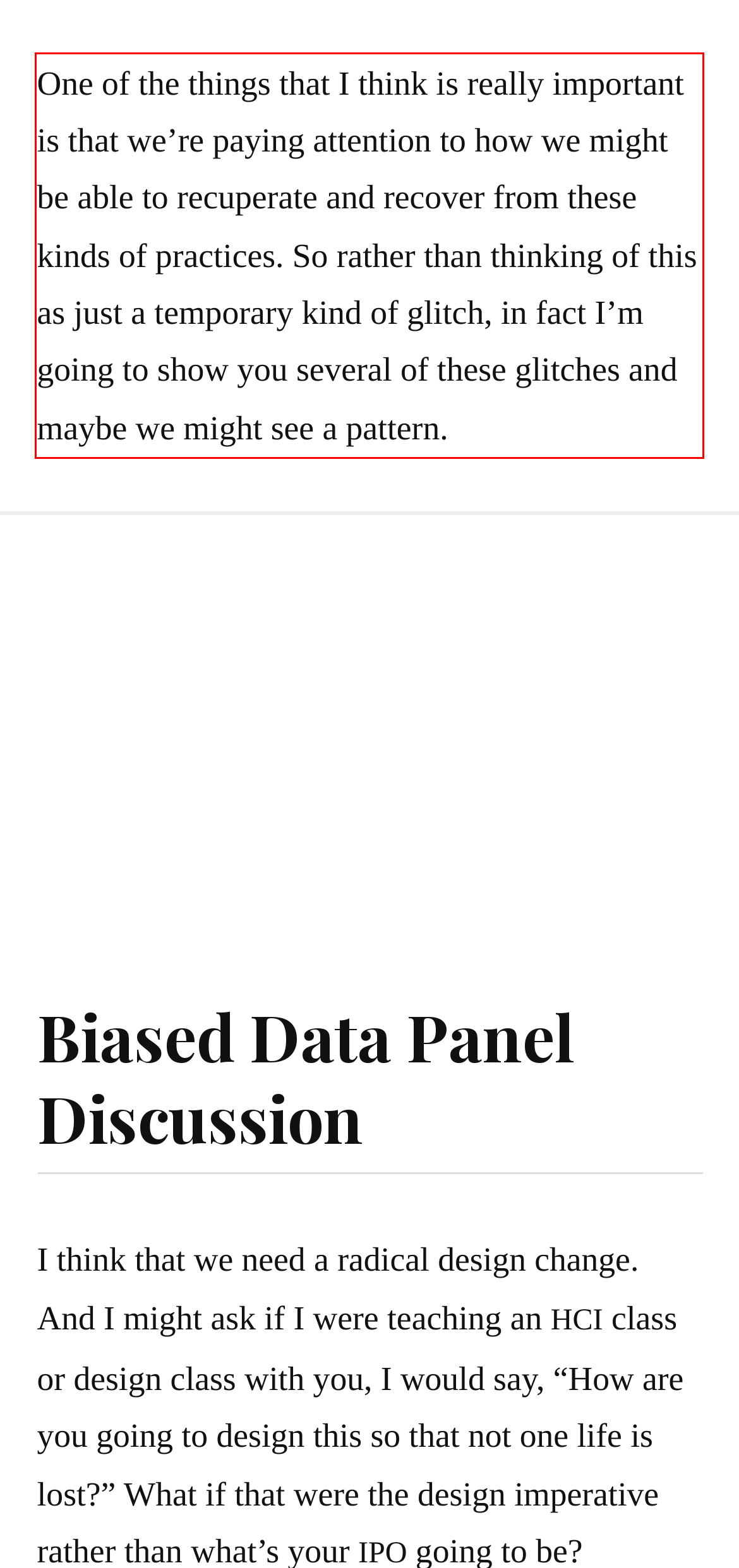Locate the red bounding box in the provided webpage screenshot and use OCR to determine the text content inside it.

One of the things that I think is real­ly impor­tant is that we’re pay­ing atten­tion to how we might be able to recu­per­ate and recov­er from these kinds of prac­tices. So rather than think­ing of this as just a tem­po­rary kind of glitch, in fact I’m going to show you sev­er­al of these glitch­es and maybe we might see a pattern.